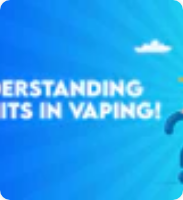What is the purpose of the image?
Could you give a comprehensive explanation in response to this question?

The purpose of the image is to serve as a header for an article because the caption states that 'this image serves as a header for an article', which suggests that the image is intended to introduce or title an article about vaping.